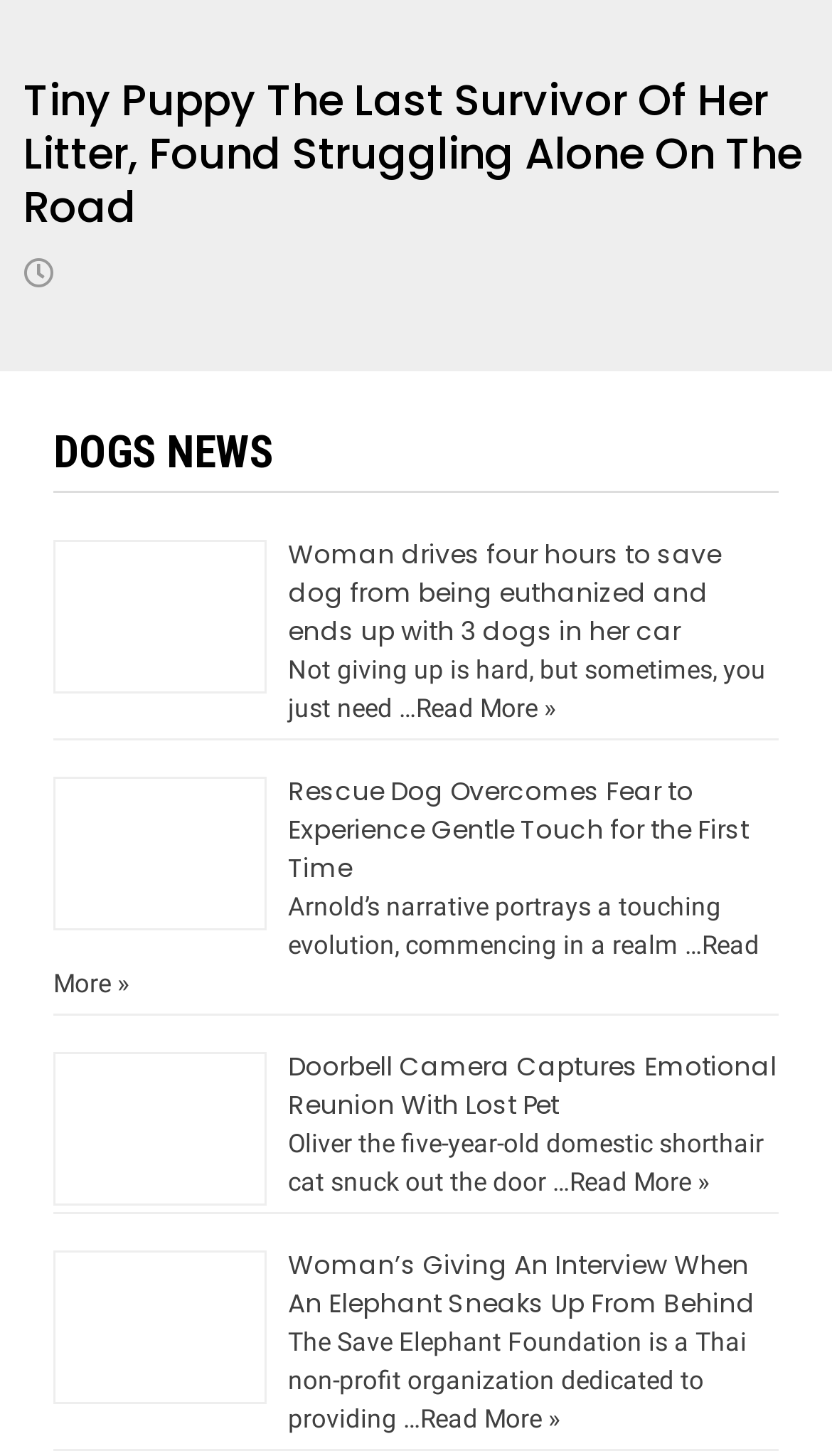Please find the bounding box coordinates of the element that needs to be clicked to perform the following instruction: "Learn more about Rescue Dog Overcomes Fear to Experience Gentle Touch for the First Time". The bounding box coordinates should be four float numbers between 0 and 1, represented as [left, top, right, bottom].

[0.346, 0.53, 0.9, 0.608]